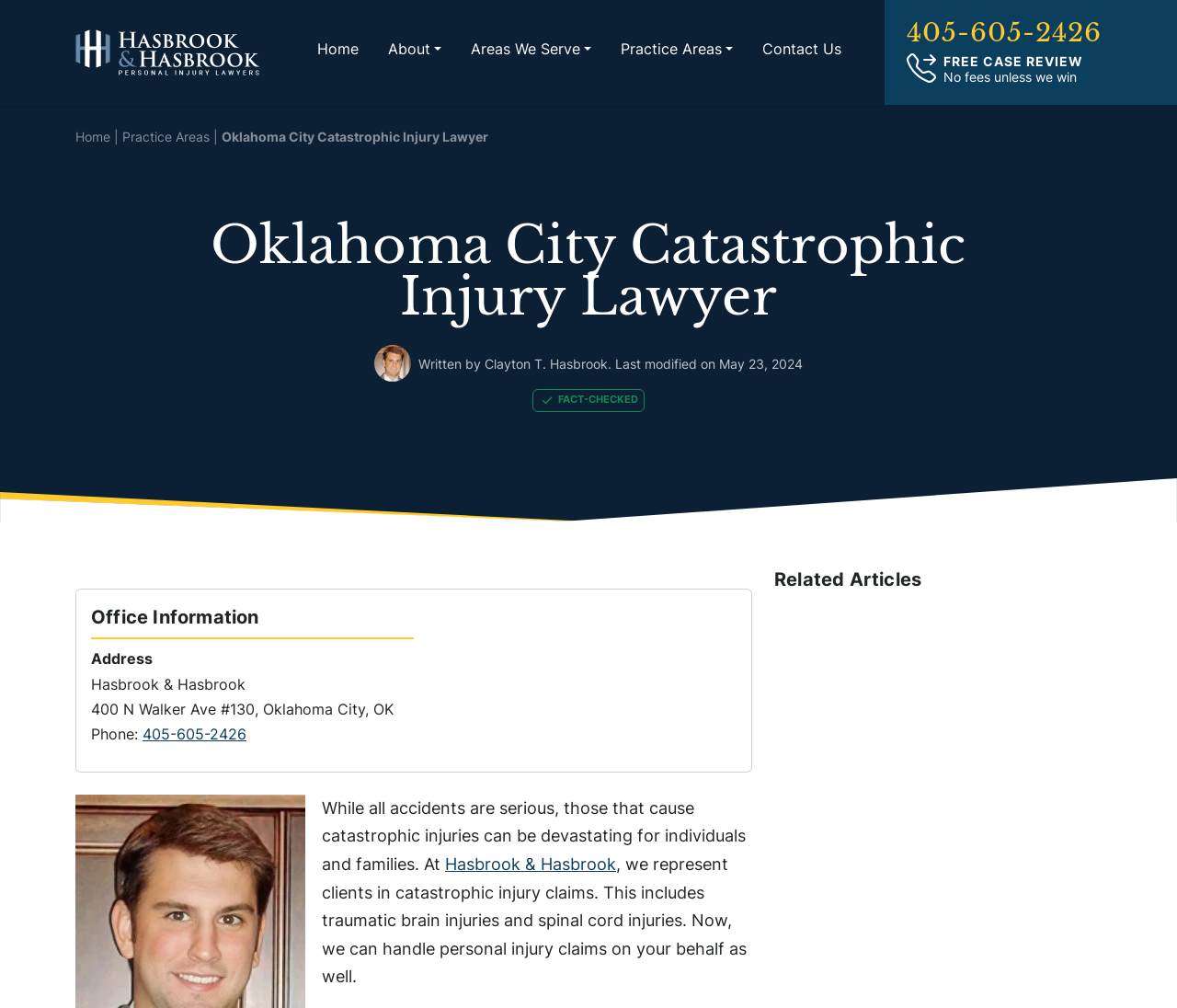Please identify the primary heading on the webpage and return its text.

Oklahoma City Catastrophic Injury Lawyer